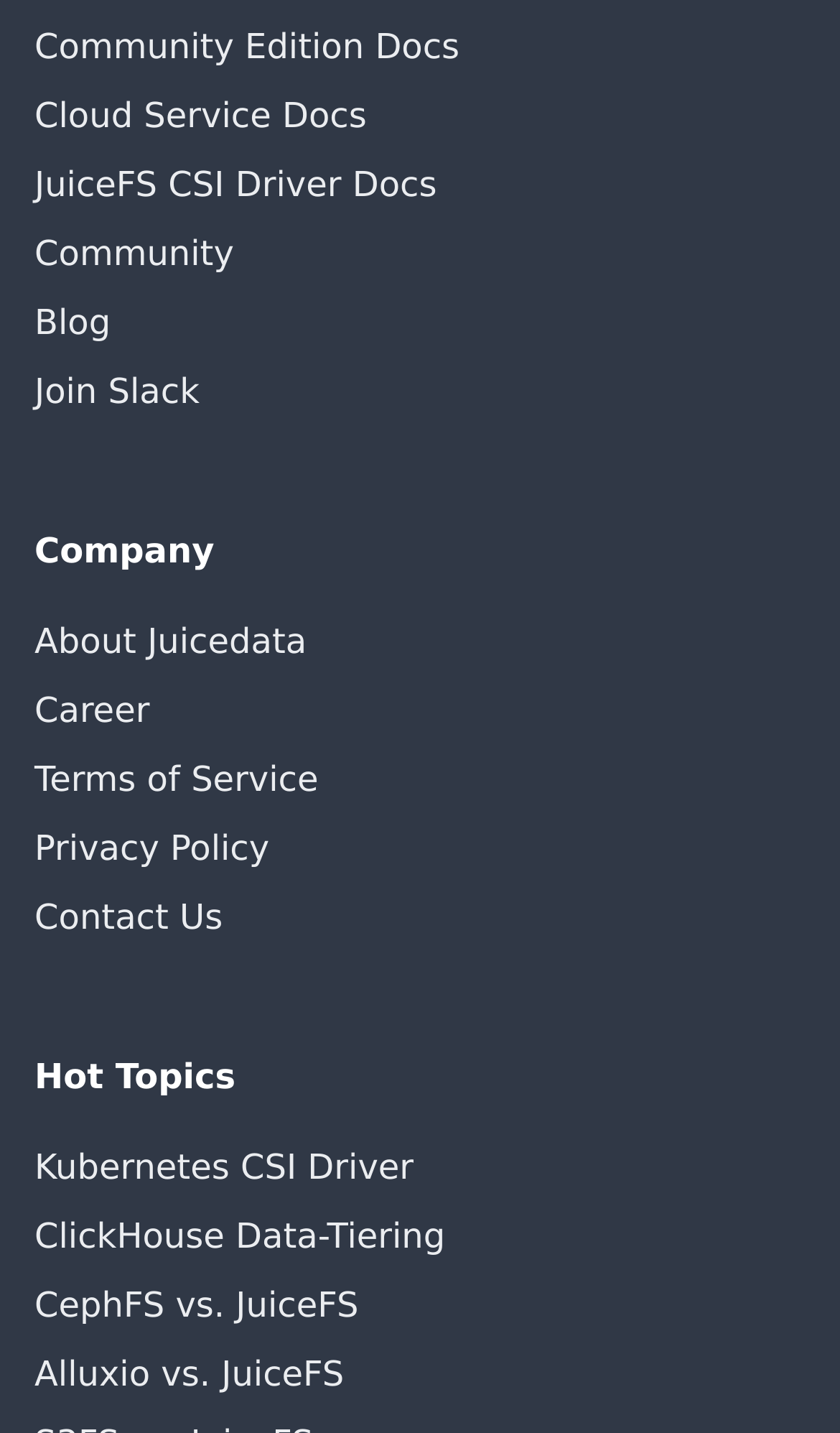What is the category of the 'Hot Topics' section?
Based on the image, answer the question with a single word or brief phrase.

Links